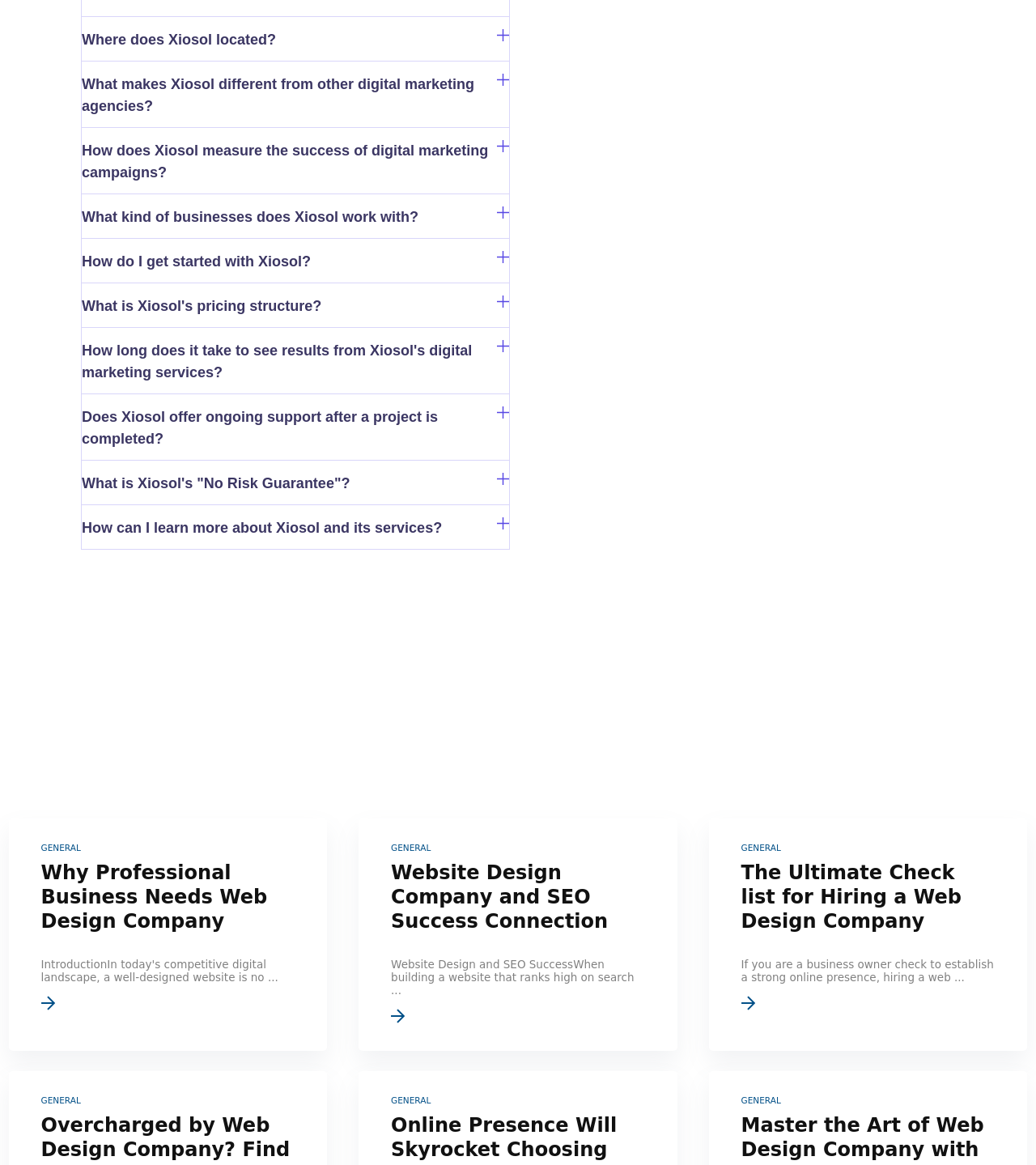Please specify the bounding box coordinates of the clickable region necessary for completing the following instruction: "Click on 'Where does Xiosol located?'". The coordinates must consist of four float numbers between 0 and 1, i.e., [left, top, right, bottom].

[0.079, 0.015, 0.491, 0.052]